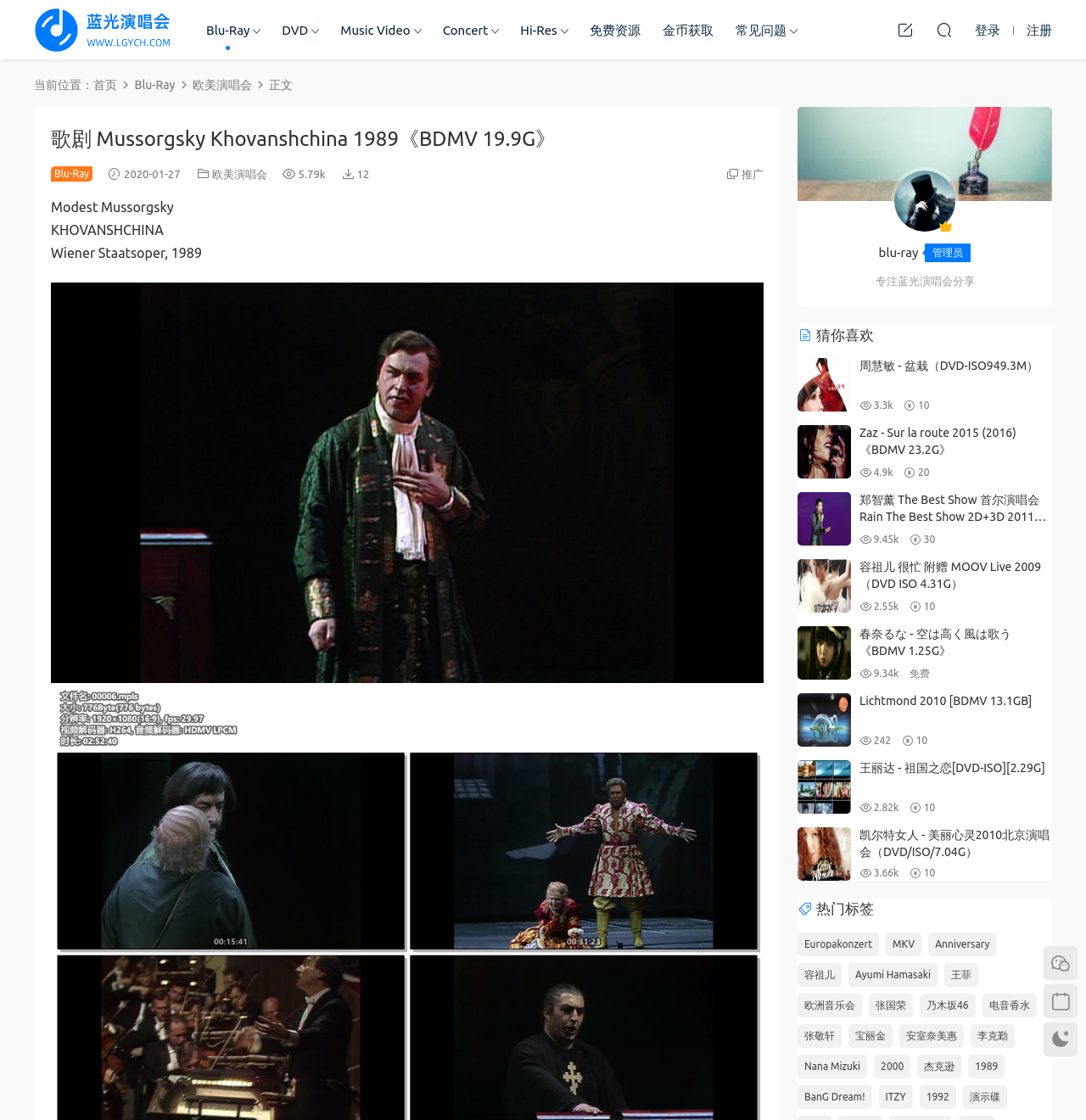Pinpoint the bounding box coordinates of the area that should be clicked to complete the following instruction: "Login". The coordinates must be given as four float numbers between 0 and 1, i.e., [left, top, right, bottom].

[0.898, 0.014, 0.921, 0.041]